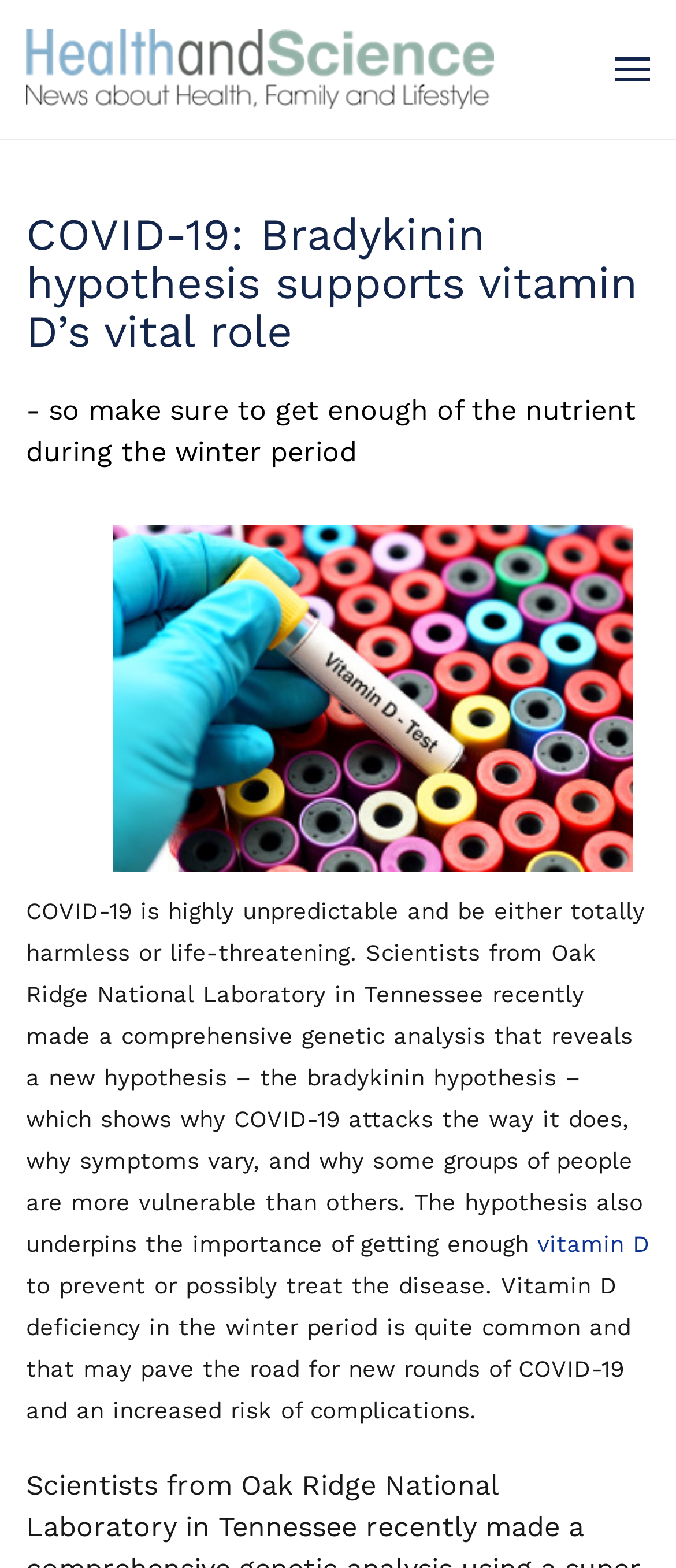Using the information in the image, give a comprehensive answer to the question: 
What is the name of the hypothesis mentioned in the article?

The article states that scientists from Oak Ridge National Laboratory recently made a comprehensive genetic analysis that reveals a new hypothesis – the bradykinin hypothesis – which shows why COVID-19 attacks the way it does, why symptoms vary, and why some groups of people are more vulnerable than others.